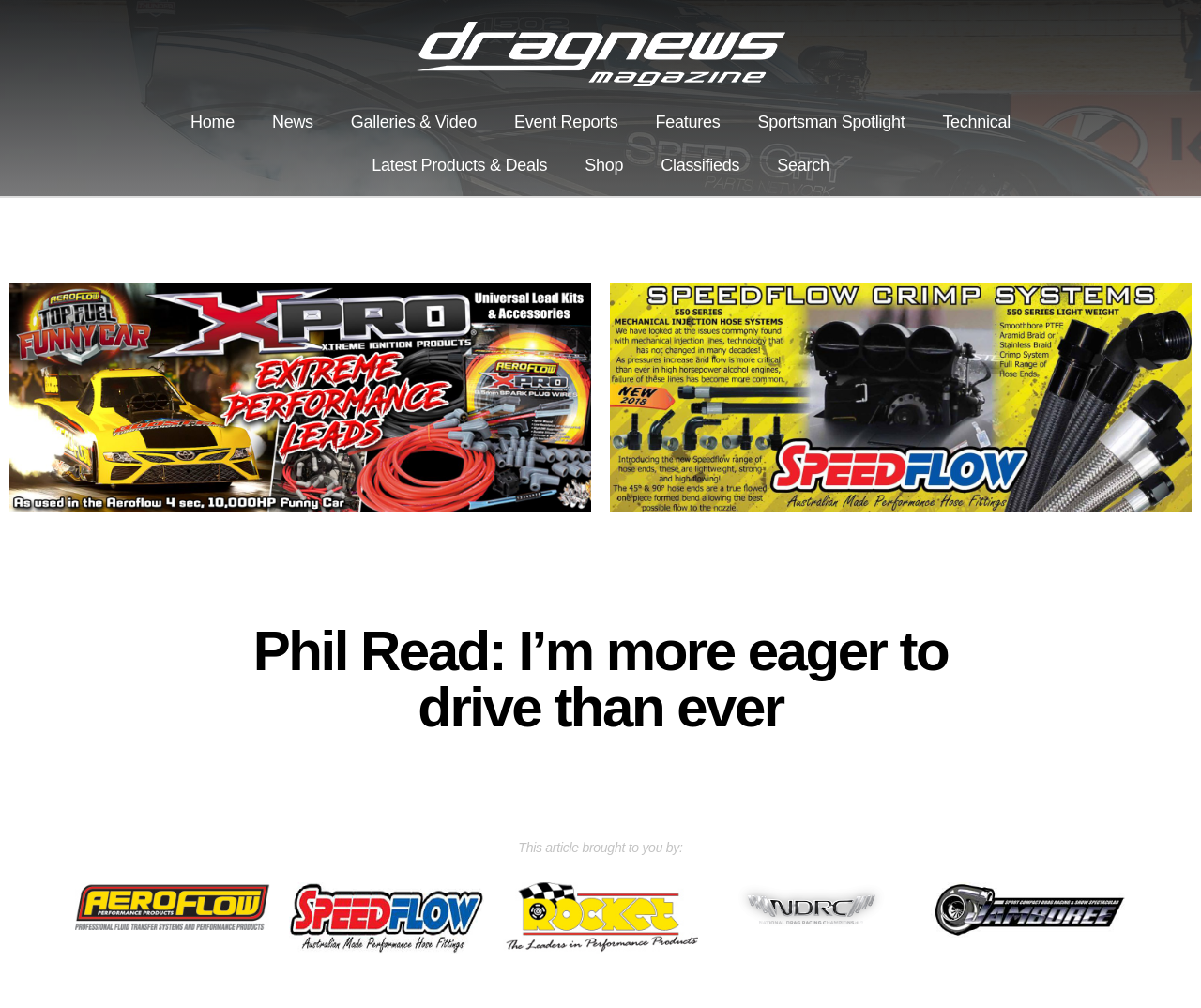What is the name of the Australian Top Fuel champion?
Refer to the image and provide a detailed answer to the question.

The answer can be found in the main heading of the webpage, which states 'Phil Read: I’m more eager to drive than ever'.